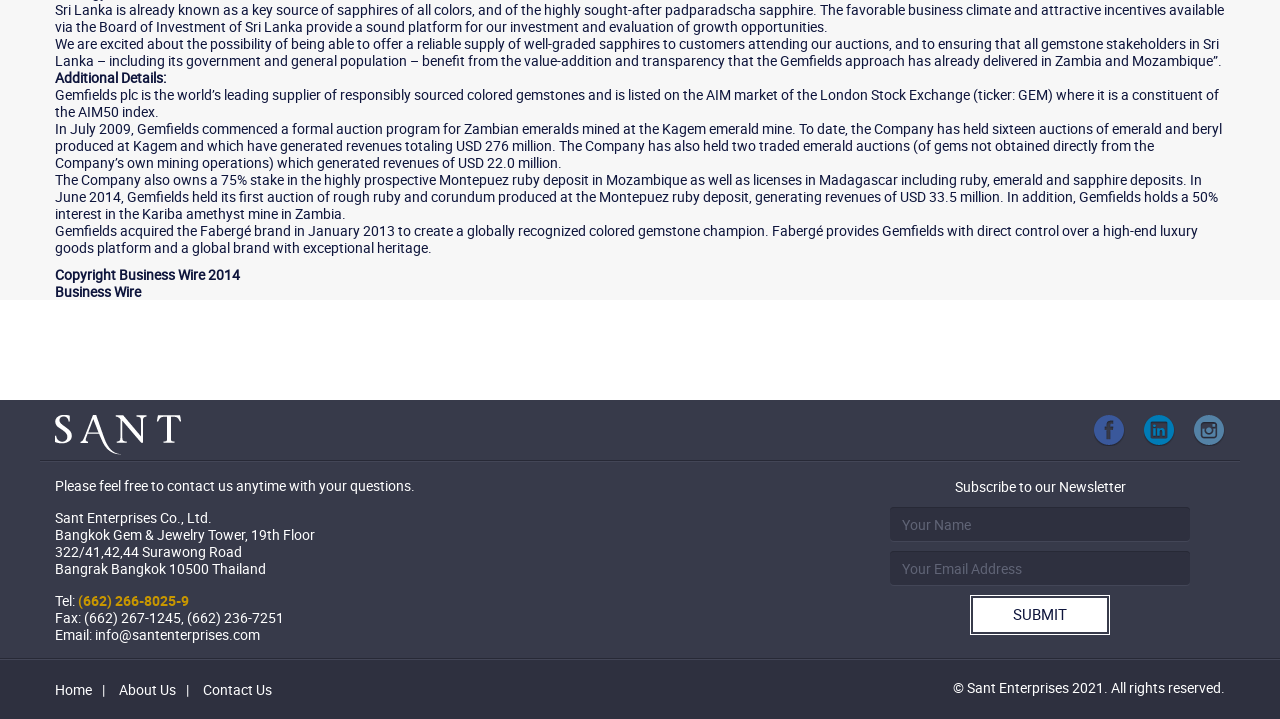Examine the image carefully and respond to the question with a detailed answer: 
What is the name of the mine where Gemfields held its first auction of rough ruby and corundum?

I found this information in the StaticText element with the text 'In June 2014, Gemfields held its first auction of rough ruby and corundum produced at the Montepuez ruby deposit, generating revenues of USD 33.5 million.'